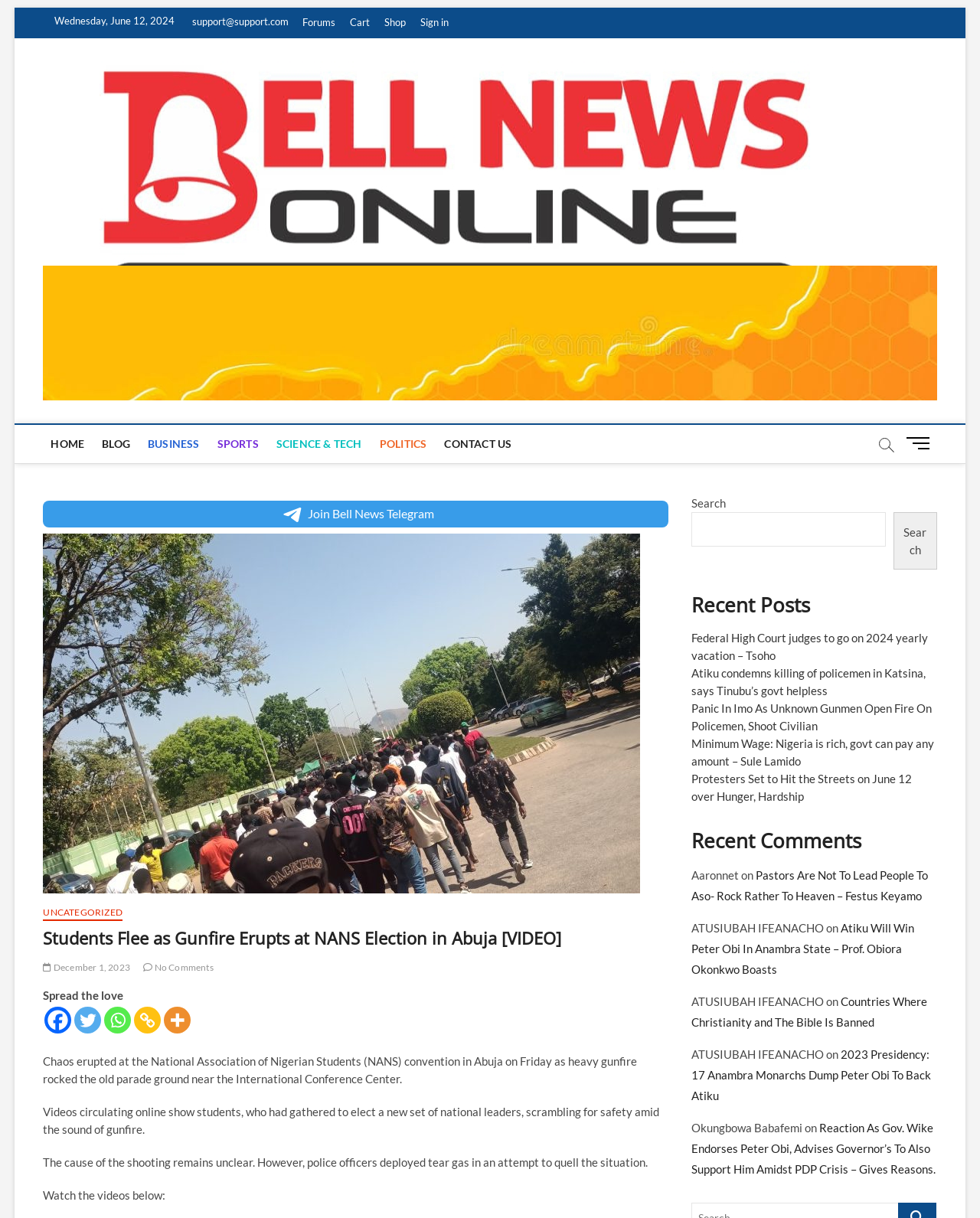Extract the primary headline from the webpage and present its text.

Students Flee as Gunfire Erupts at NANS Election in Abuja [VIDEO]